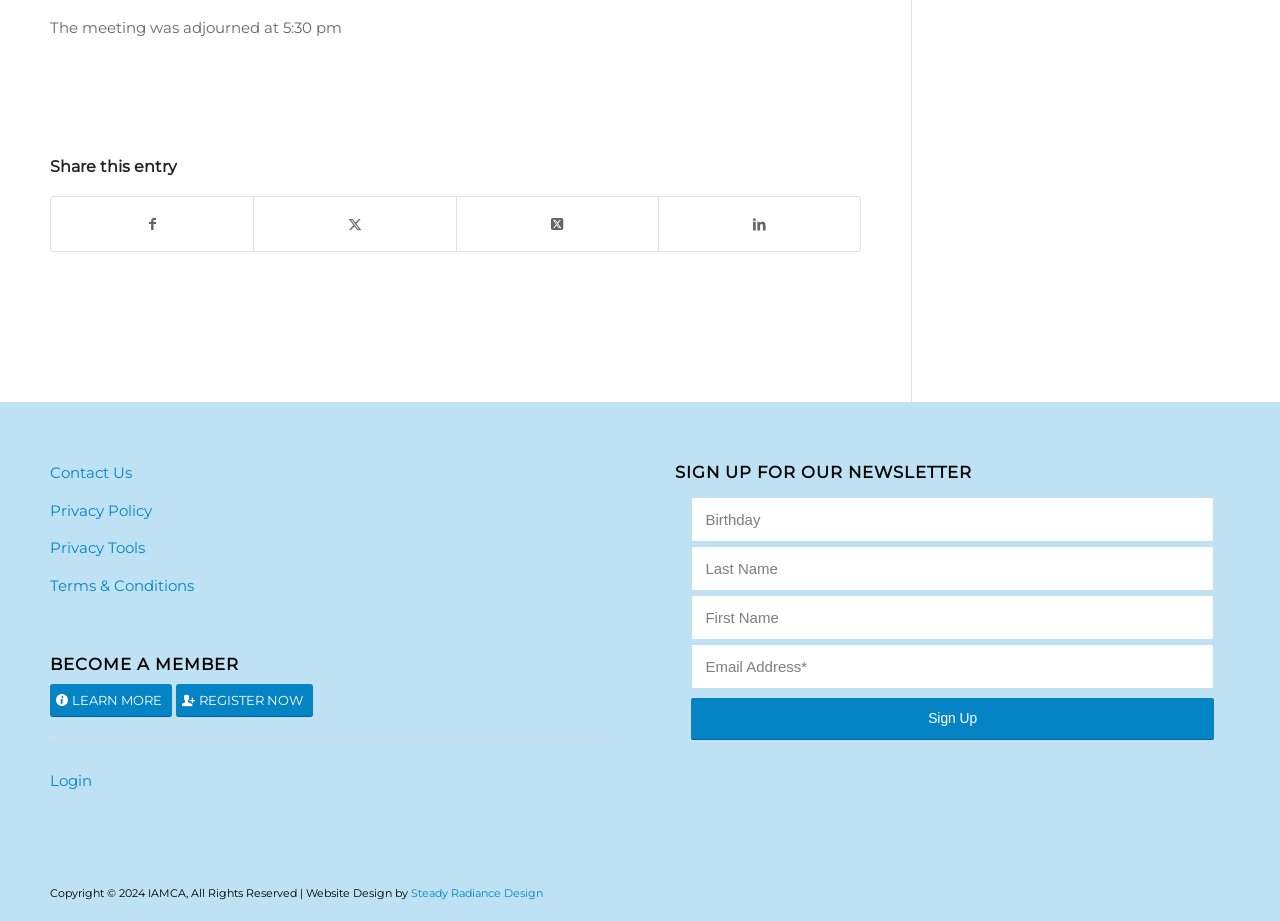What is the name of the company that designed the website?
Using the details shown in the screenshot, provide a comprehensive answer to the question.

The answer can be found in the static text element at the bottom of the webpage, which states 'Copyright © 2024 IAMCA, All Rights Reserved | Website Design by Steady Radiance Design'.